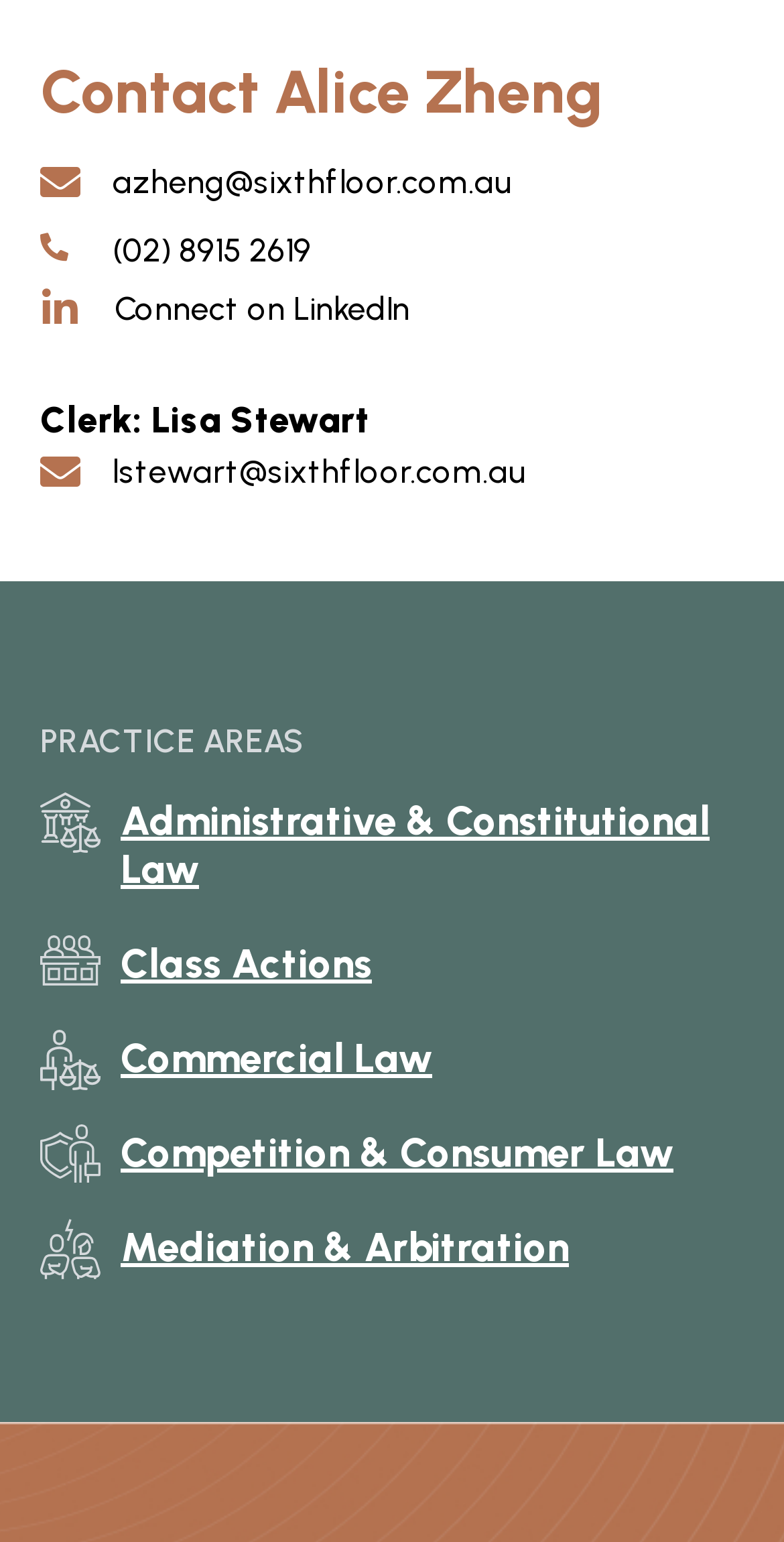Locate the bounding box coordinates of the clickable region to complete the following instruction: "Connect with Alice Zheng on LinkedIn."

[0.146, 0.188, 0.523, 0.213]